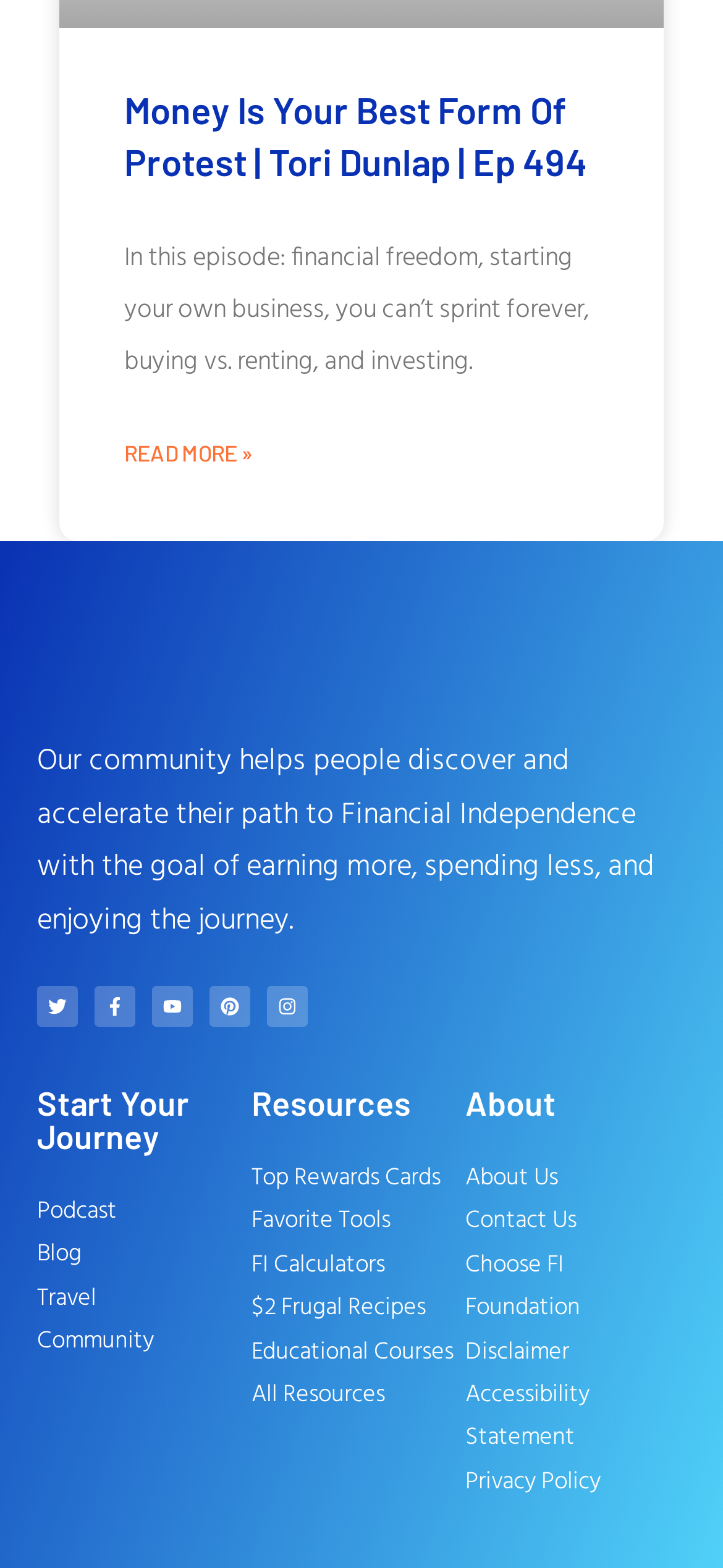Answer the question in a single word or phrase:
What is the main topic of this webpage?

Financial Independence